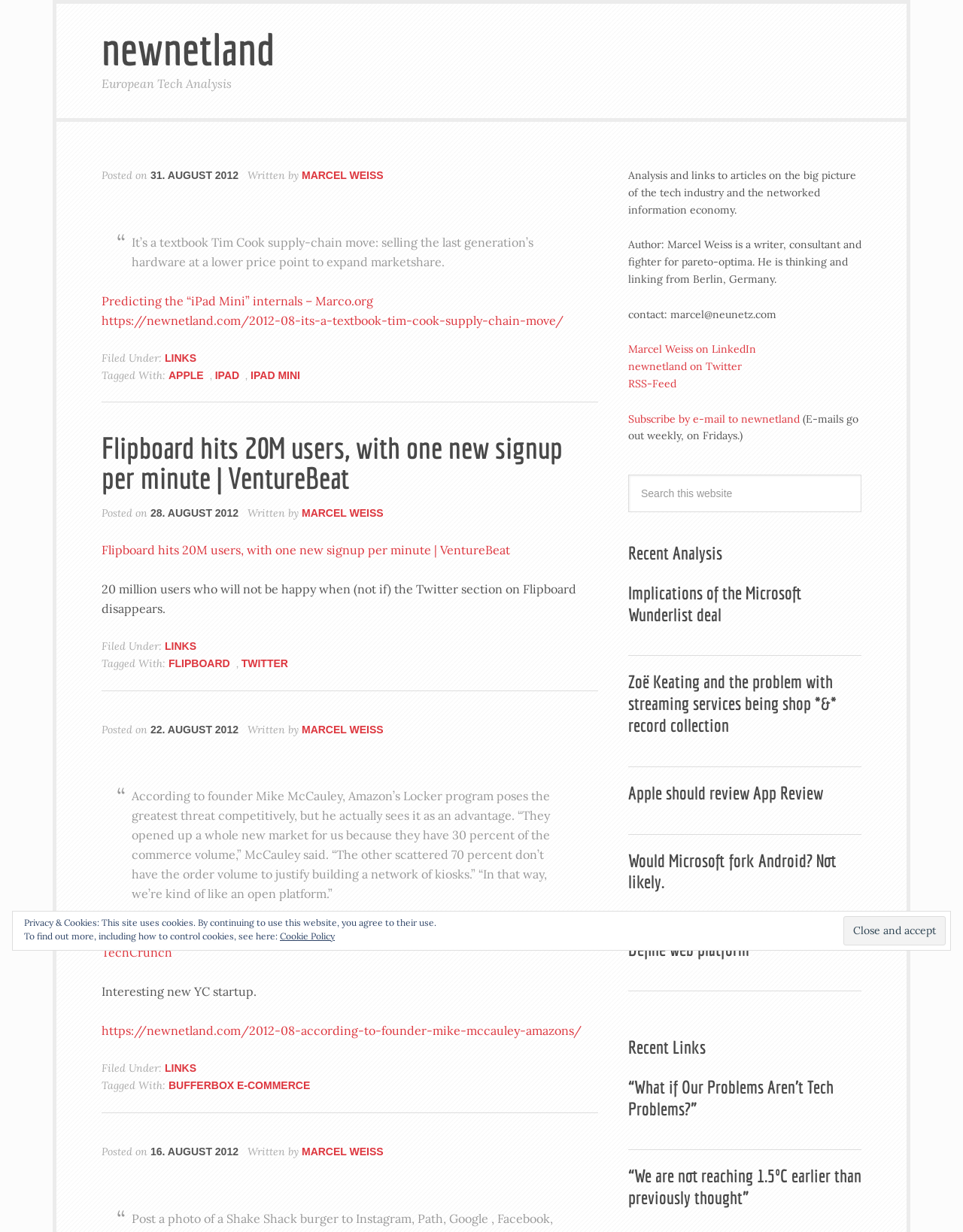What is the topic of the article on Flipboard?
Refer to the screenshot and respond with a concise word or phrase.

users